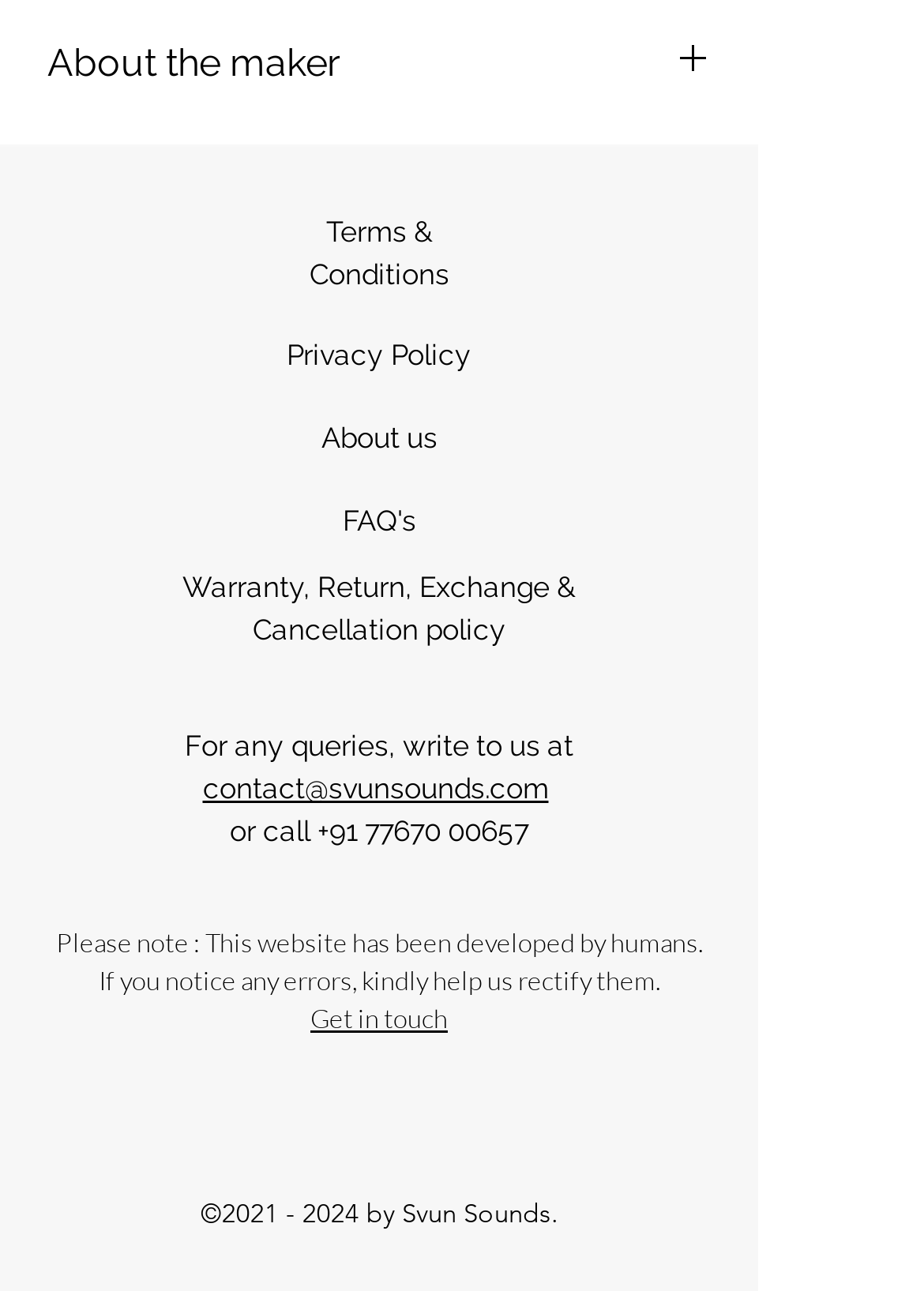Could you highlight the region that needs to be clicked to execute the instruction: "Contact us at email"?

[0.219, 0.599, 0.594, 0.625]